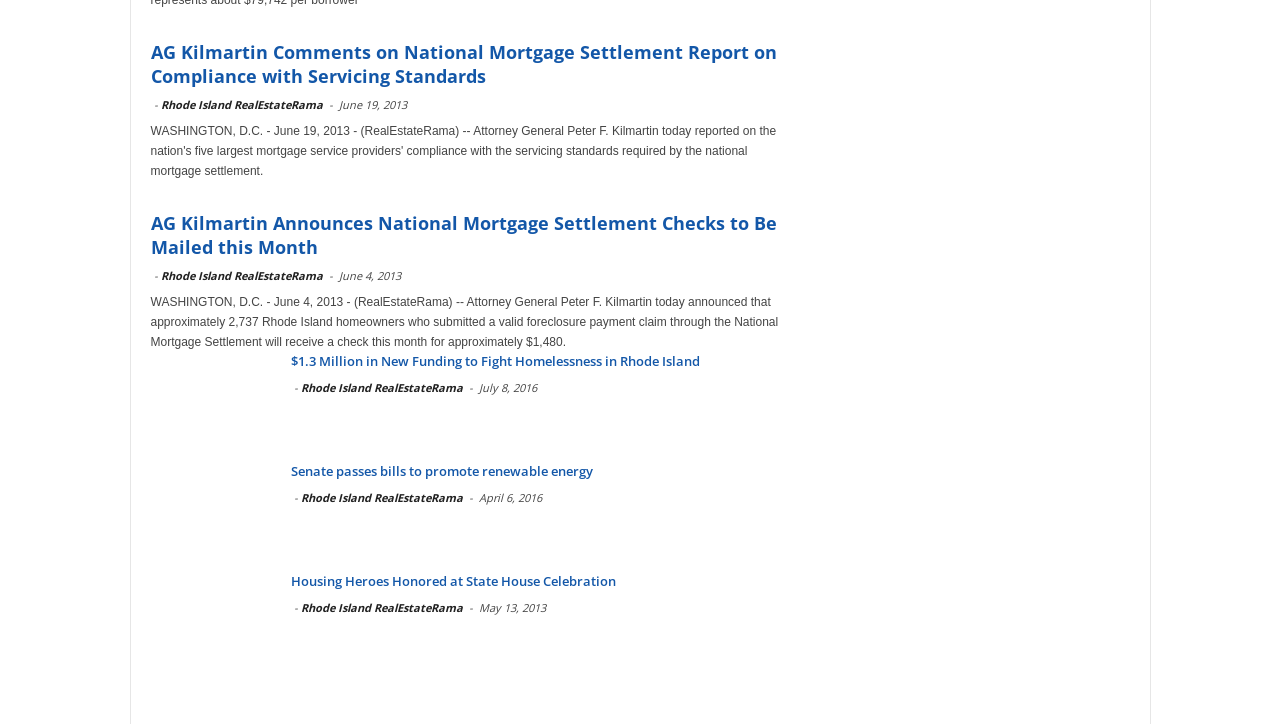Answer the following in one word or a short phrase: 
What is the amount of funding mentioned in the third article?

$1.3 Million